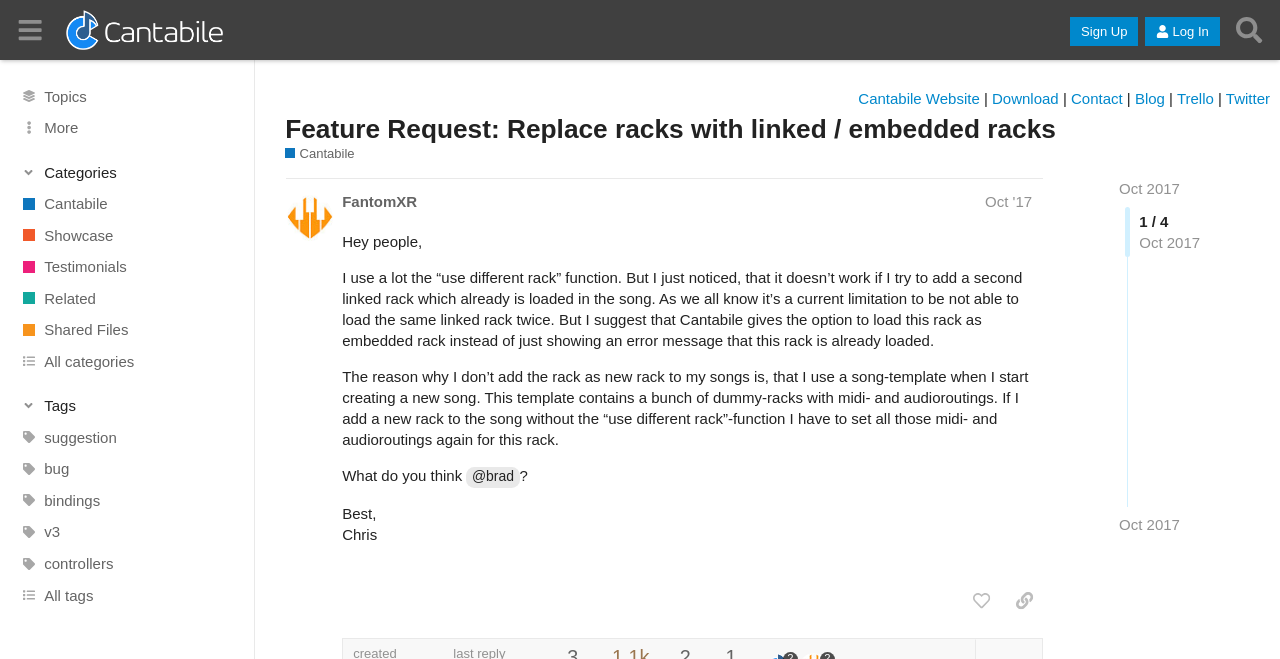Specify the bounding box coordinates of the area to click in order to follow the given instruction: "Like the post."

[0.752, 0.886, 0.781, 0.938]